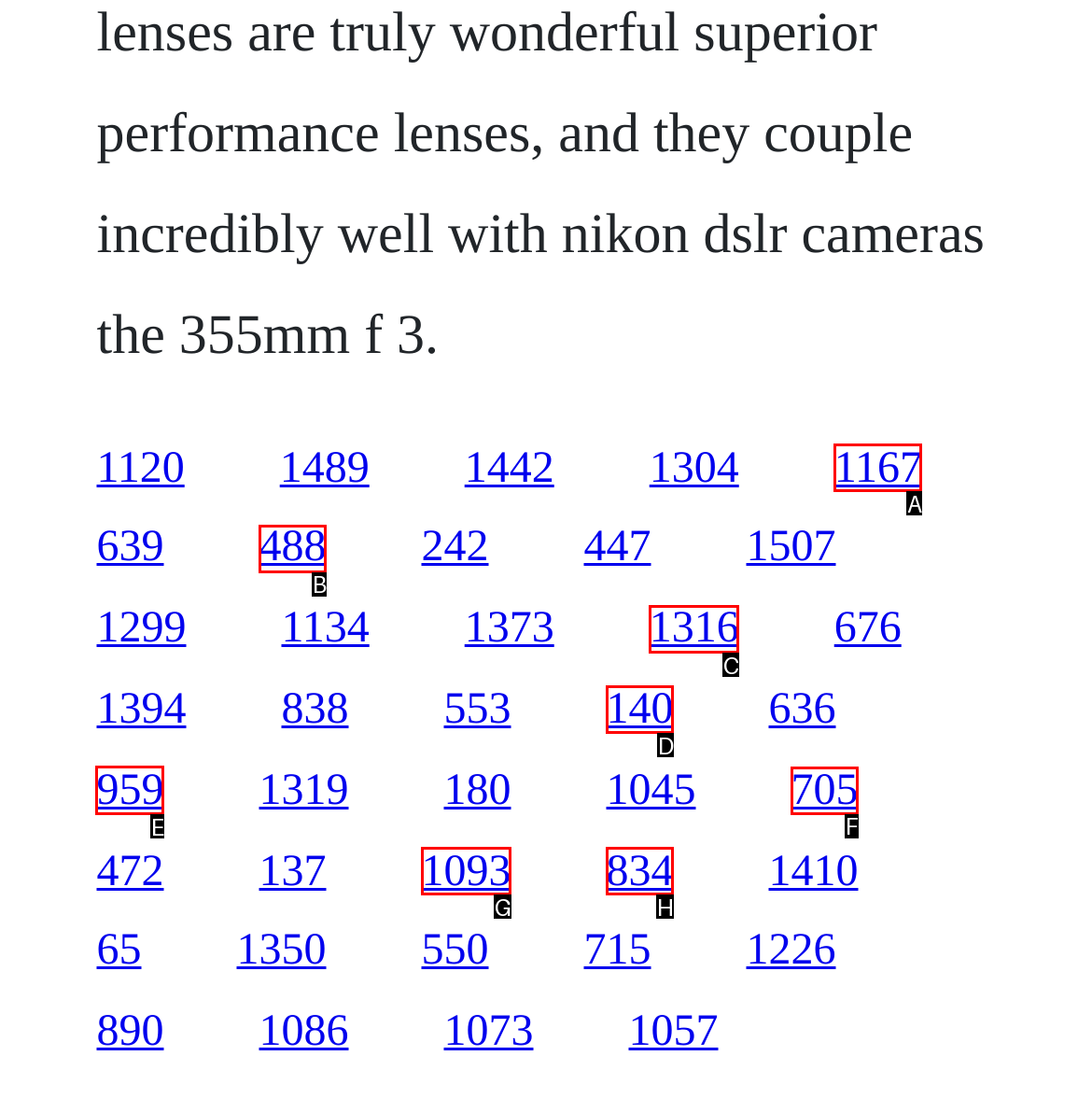Which HTML element should be clicked to complete the task: access the twenty-first link? Answer with the letter of the corresponding option.

E